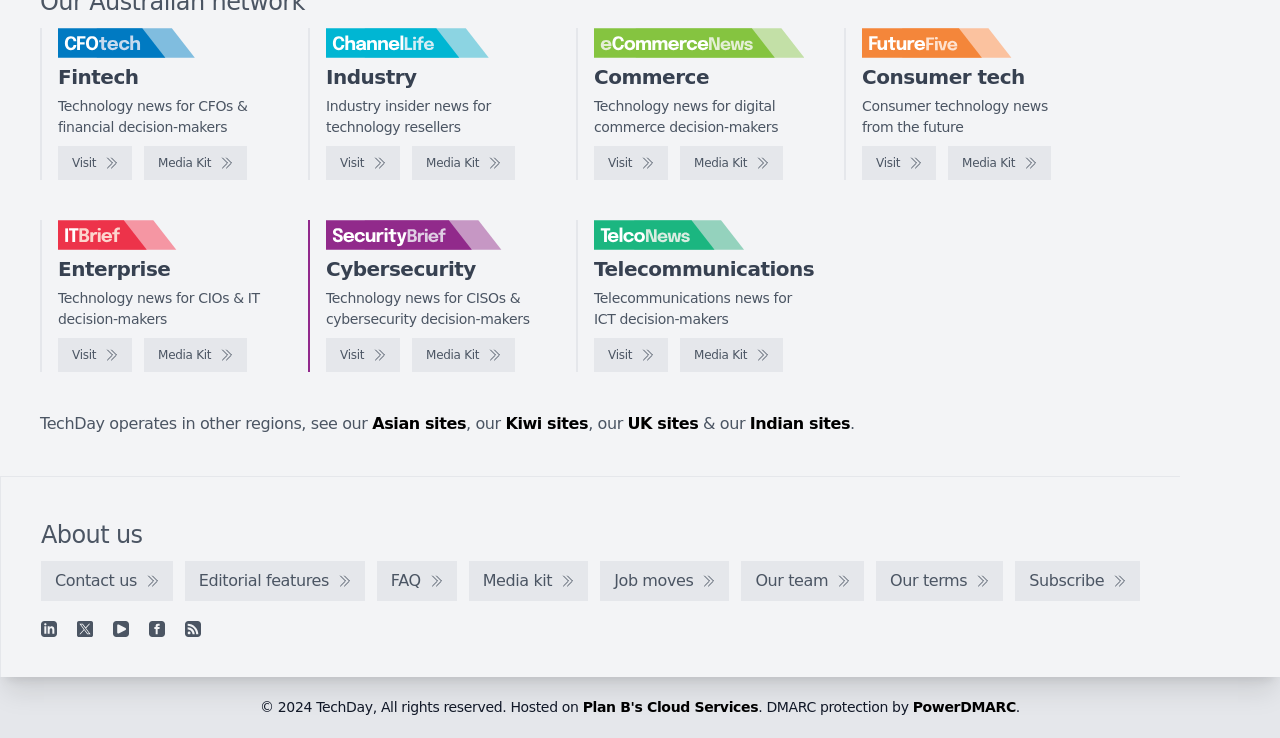Select the bounding box coordinates of the element I need to click to carry out the following instruction: "Get direction".

None